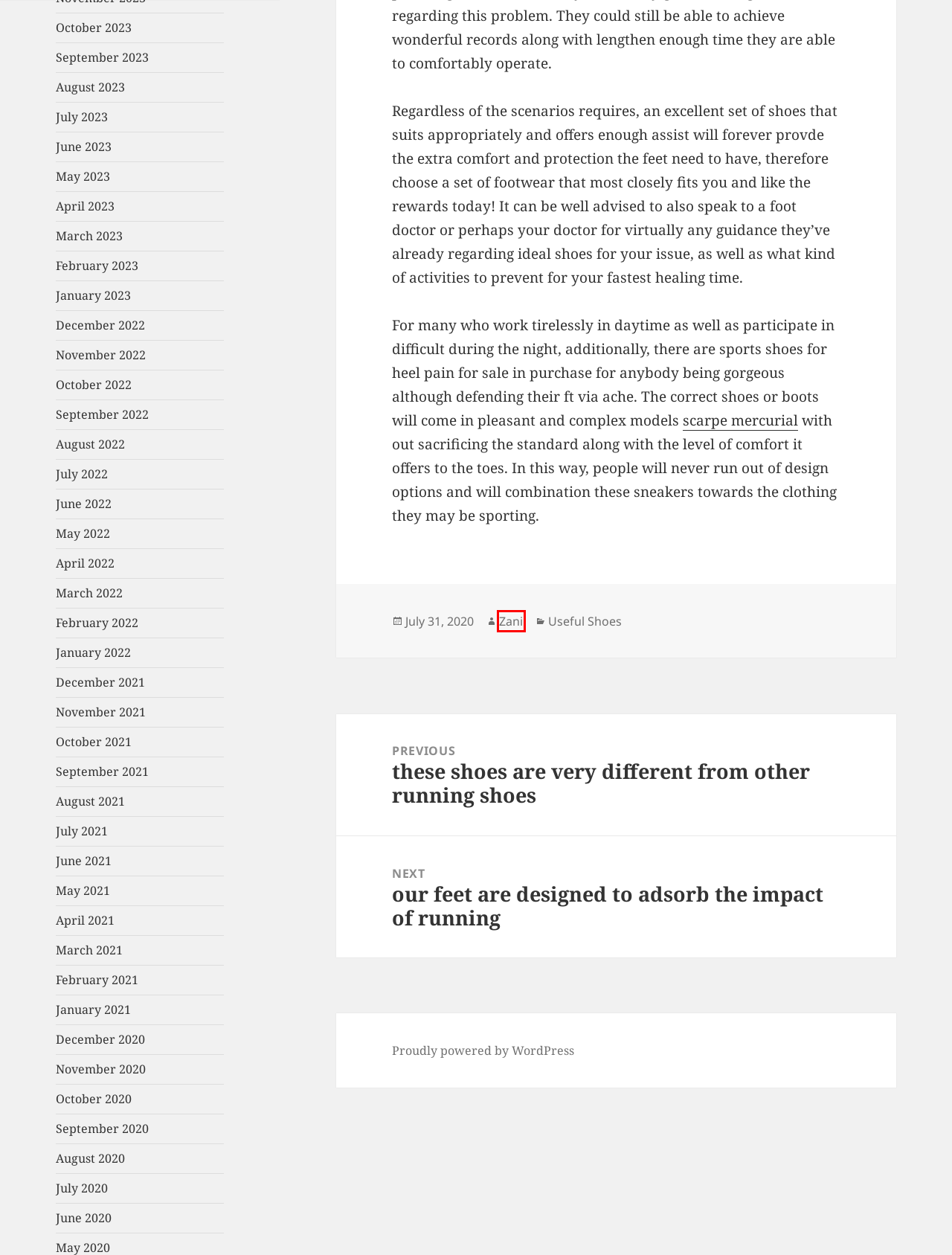You have a screenshot of a webpage with a red rectangle bounding box around an element. Identify the best matching webpage description for the new page that appears after clicking the element in the bounding box. The descriptions are:
A. November 2020 – Useful Daily's Blog
B. Useful Shoes – Useful Daily's Blog
C. June 2020 – Useful Daily's Blog
D. March 2023 – Useful Daily's Blog
E. July 2022 – Useful Daily's Blog
F. November 2022 – Useful Daily's Blog
G. August 2020 – Useful Daily's Blog
H. Zani – Useful Daily's Blog

H